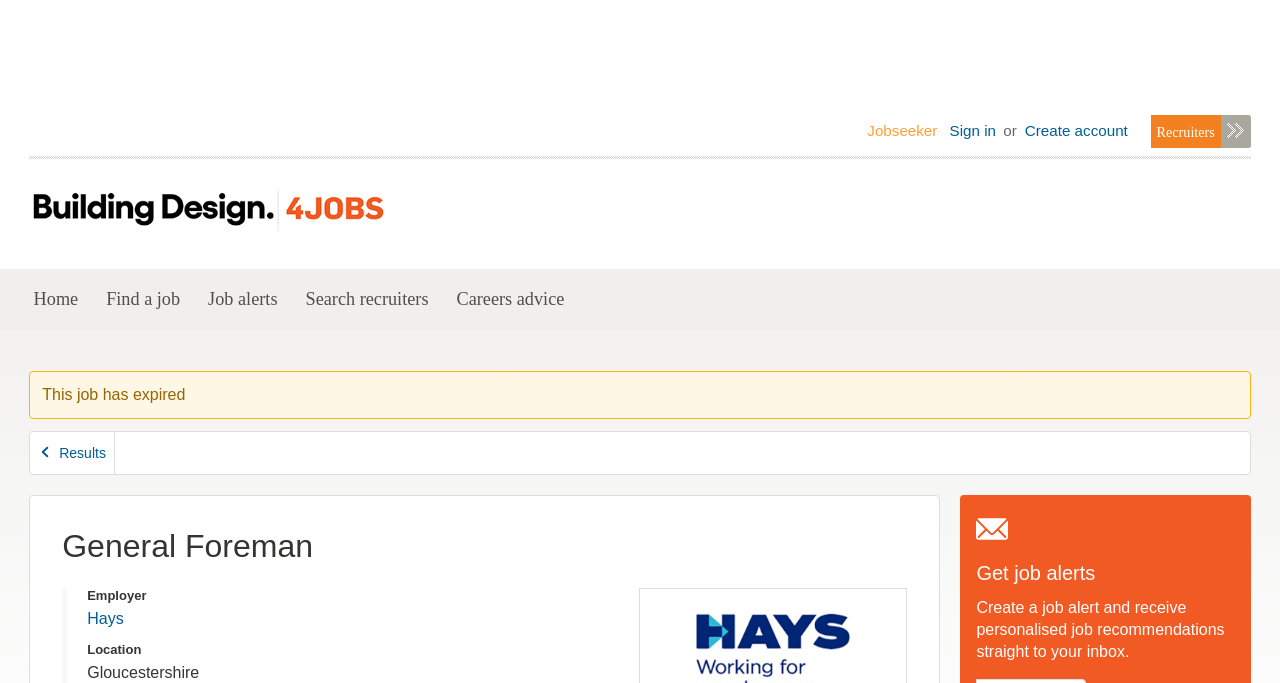What is the location of the job?
Based on the image, answer the question in a detailed manner.

I found the location of the job by examining the description list detail element with the text 'Gloucestershire' which is associated with the term 'Location', indicating that it is the location of the job.